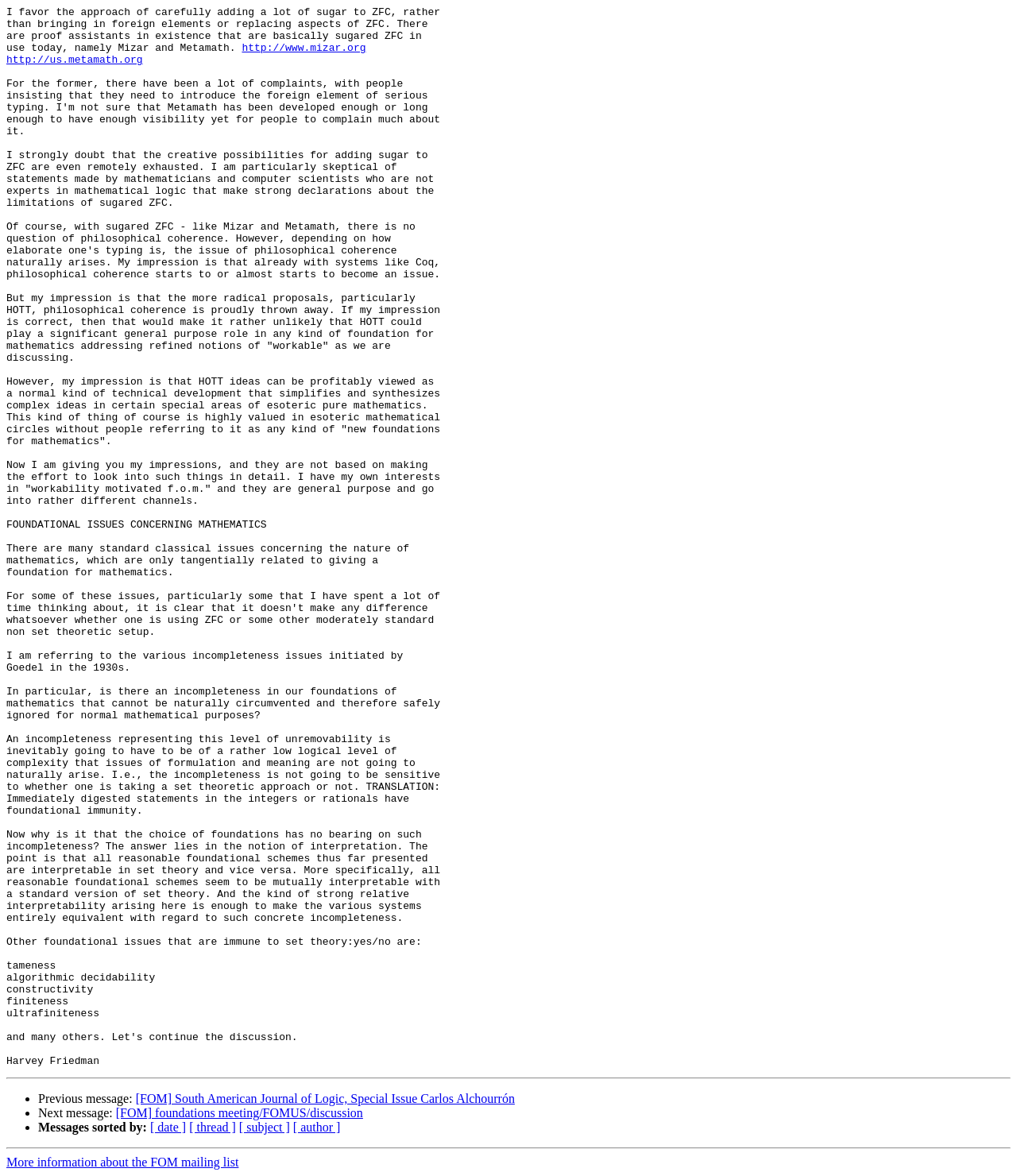Determine the bounding box coordinates for the clickable element required to fulfill the instruction: "Read previous message". Provide the coordinates as four float numbers between 0 and 1, i.e., [left, top, right, bottom].

[0.133, 0.929, 0.506, 0.94]